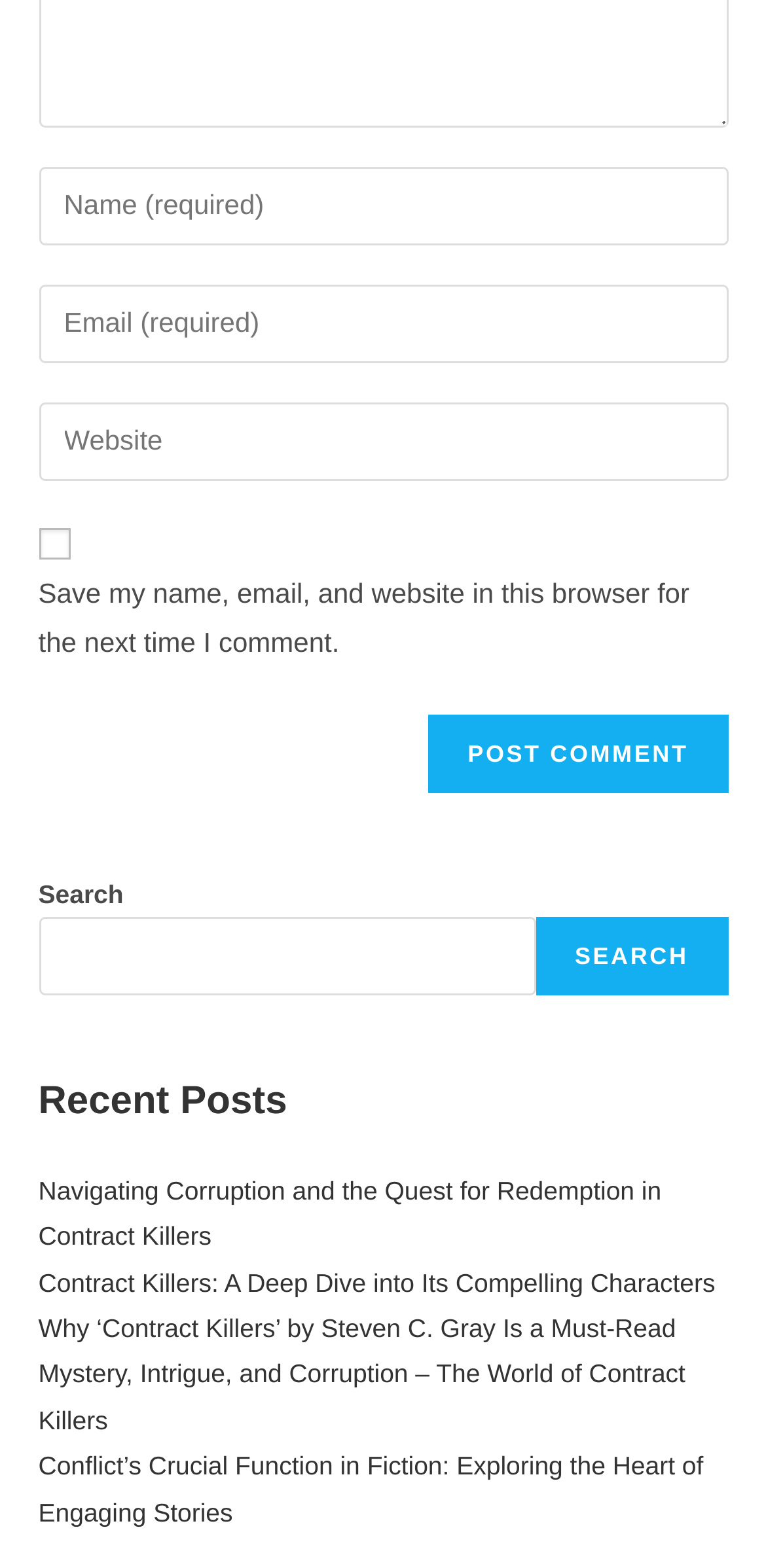What is the label of the checkbox in the commenting section?
Look at the screenshot and respond with one word or a short phrase.

Save my name, email, and website in this browser for the next time I comment.